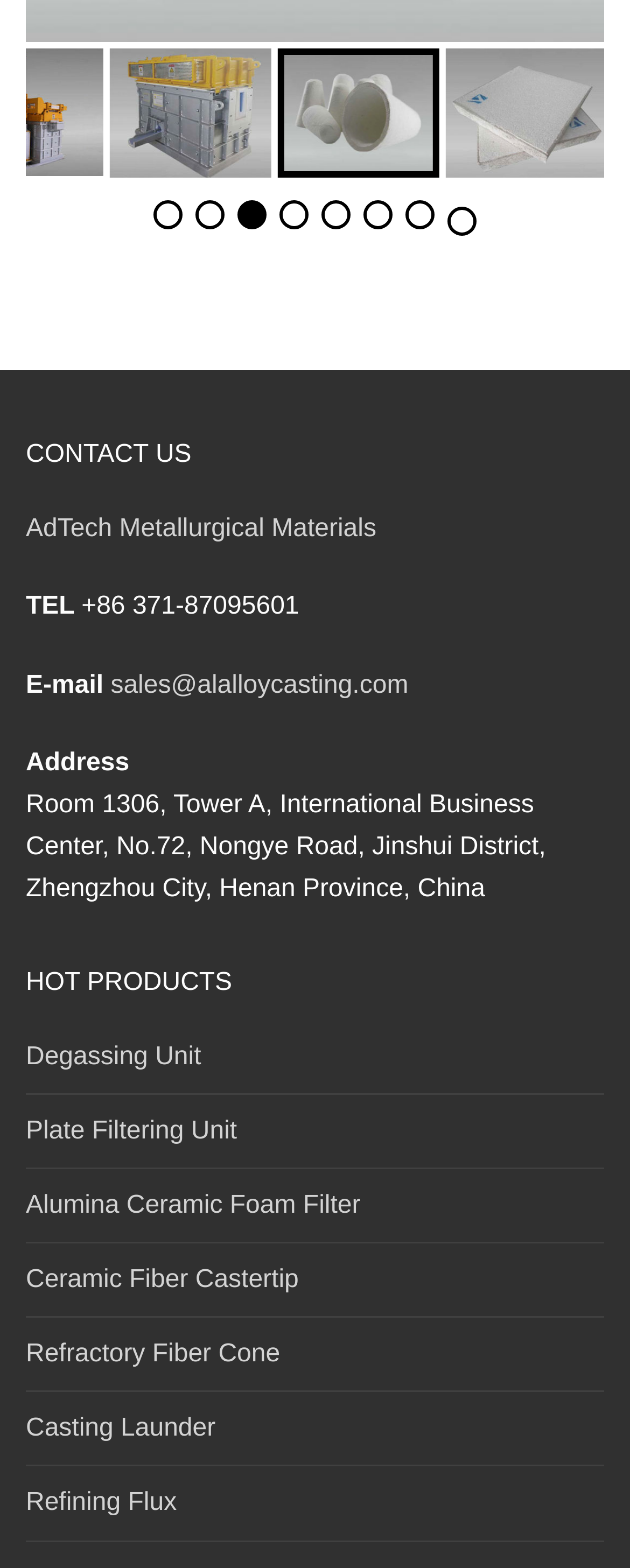Locate the bounding box coordinates of the area you need to click to fulfill this instruction: 'View AdTech Metallurgical Materials'. The coordinates must be in the form of four float numbers ranging from 0 to 1: [left, top, right, bottom].

[0.041, 0.328, 0.597, 0.346]